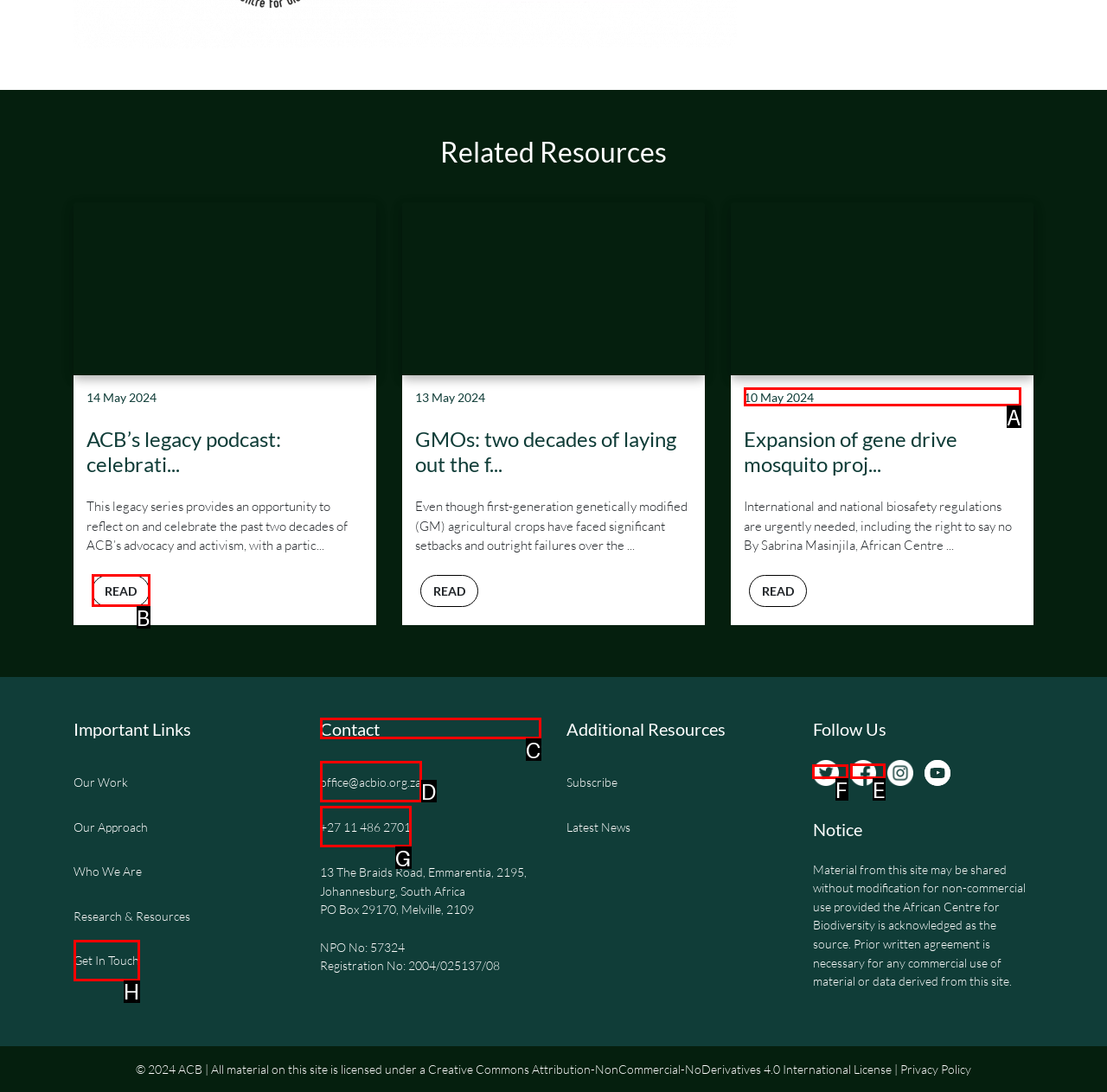Identify the HTML element that should be clicked to accomplish the task: Follow ACB on social media
Provide the option's letter from the given choices.

F